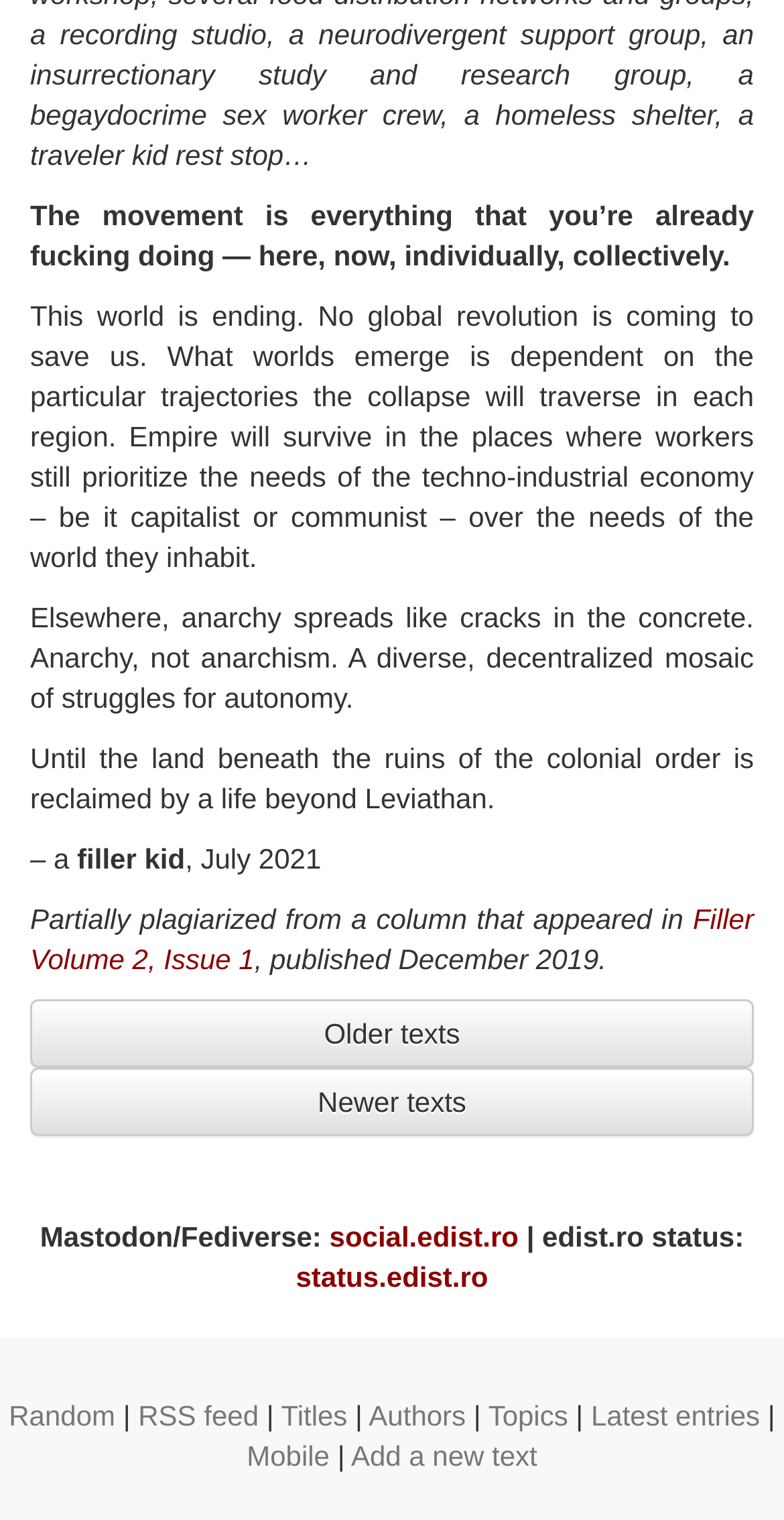Answer this question in one word or a short phrase: What is the function of the 'Add a new text' link?

To submit new content